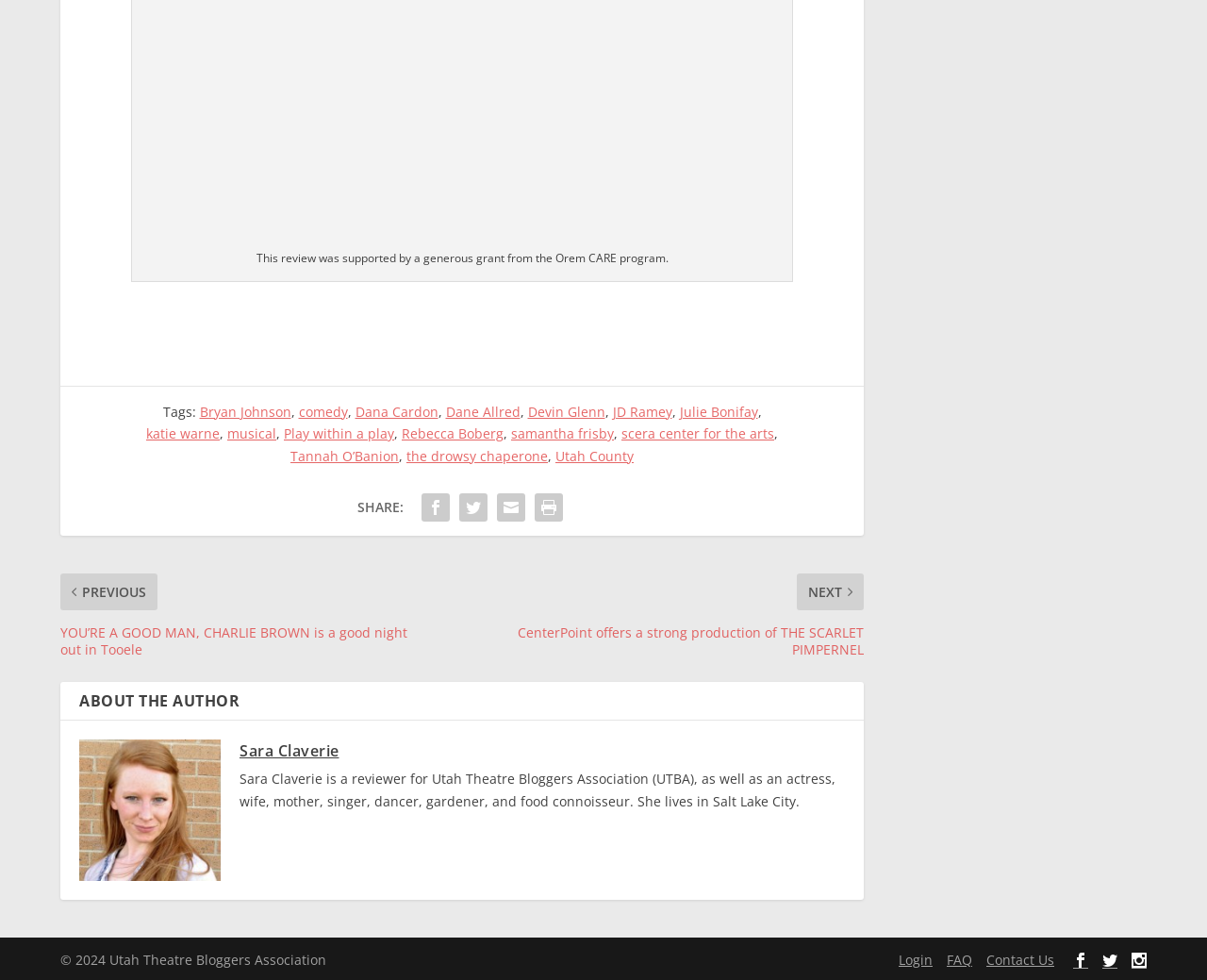Please locate the bounding box coordinates of the element that needs to be clicked to achieve the following instruction: "Read more about the author Sara Claverie". The coordinates should be four float numbers between 0 and 1, i.e., [left, top, right, bottom].

[0.198, 0.783, 0.281, 0.805]